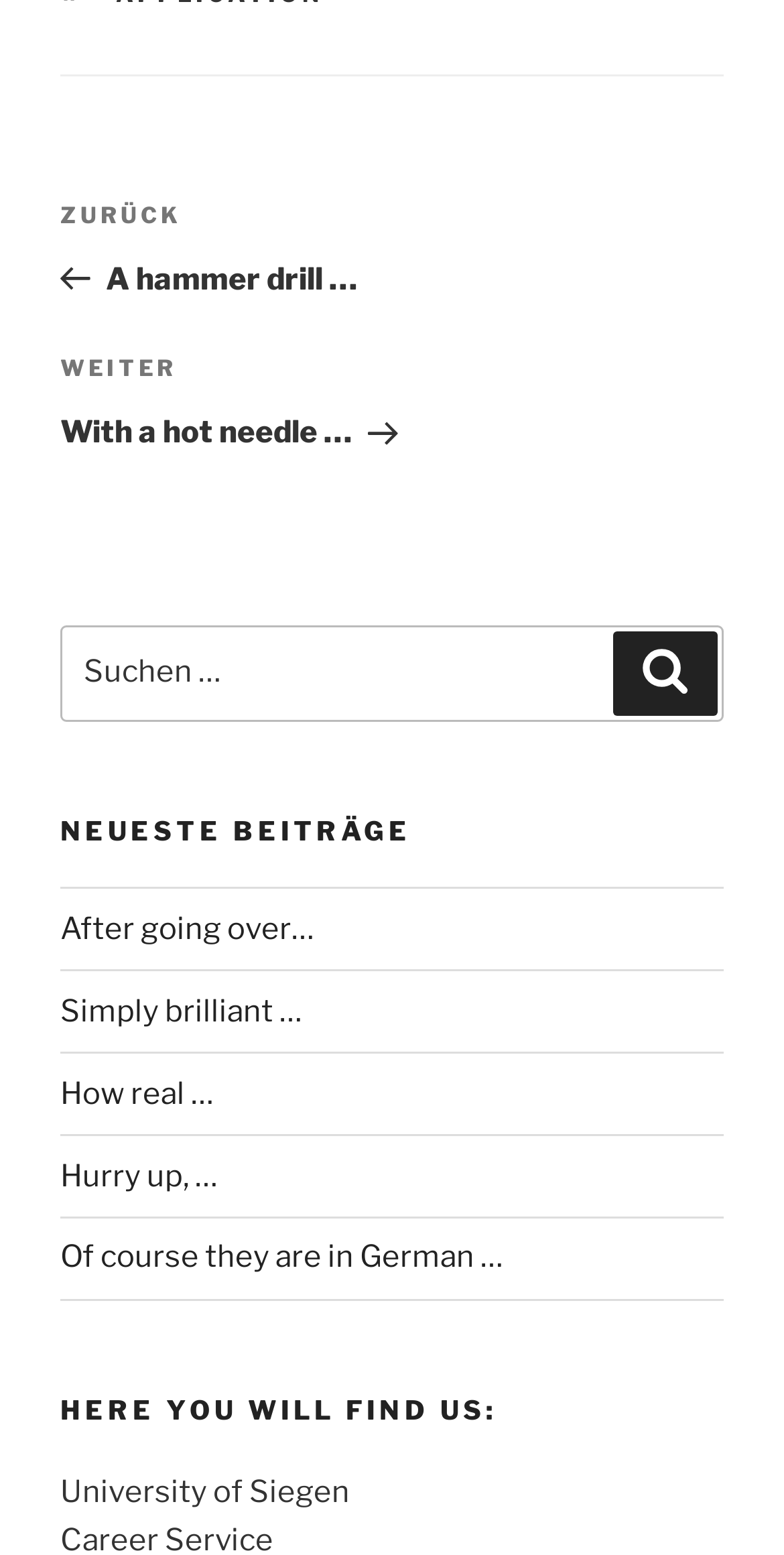How many search box elements are there?
Please provide an in-depth and detailed response to the question.

I searched for search box elements on the webpage and found only one, which is located below the navigation links and has a label 'Suche nach:'.